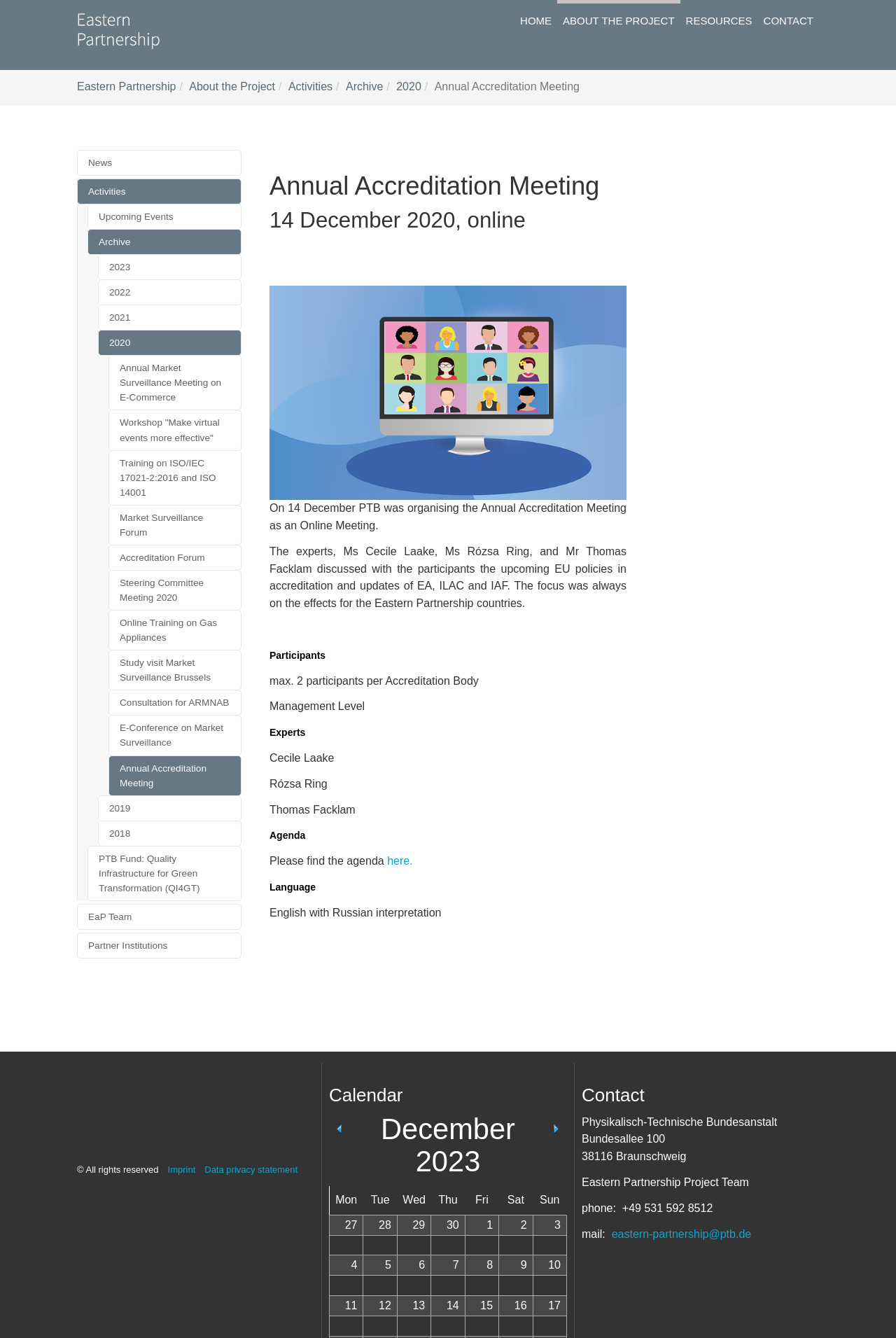Pinpoint the bounding box coordinates of the clickable area necessary to execute the following instruction: "Click on the HOME link". The coordinates should be given as four float numbers between 0 and 1, namely [left, top, right, bottom].

[0.574, 0.0, 0.622, 0.031]